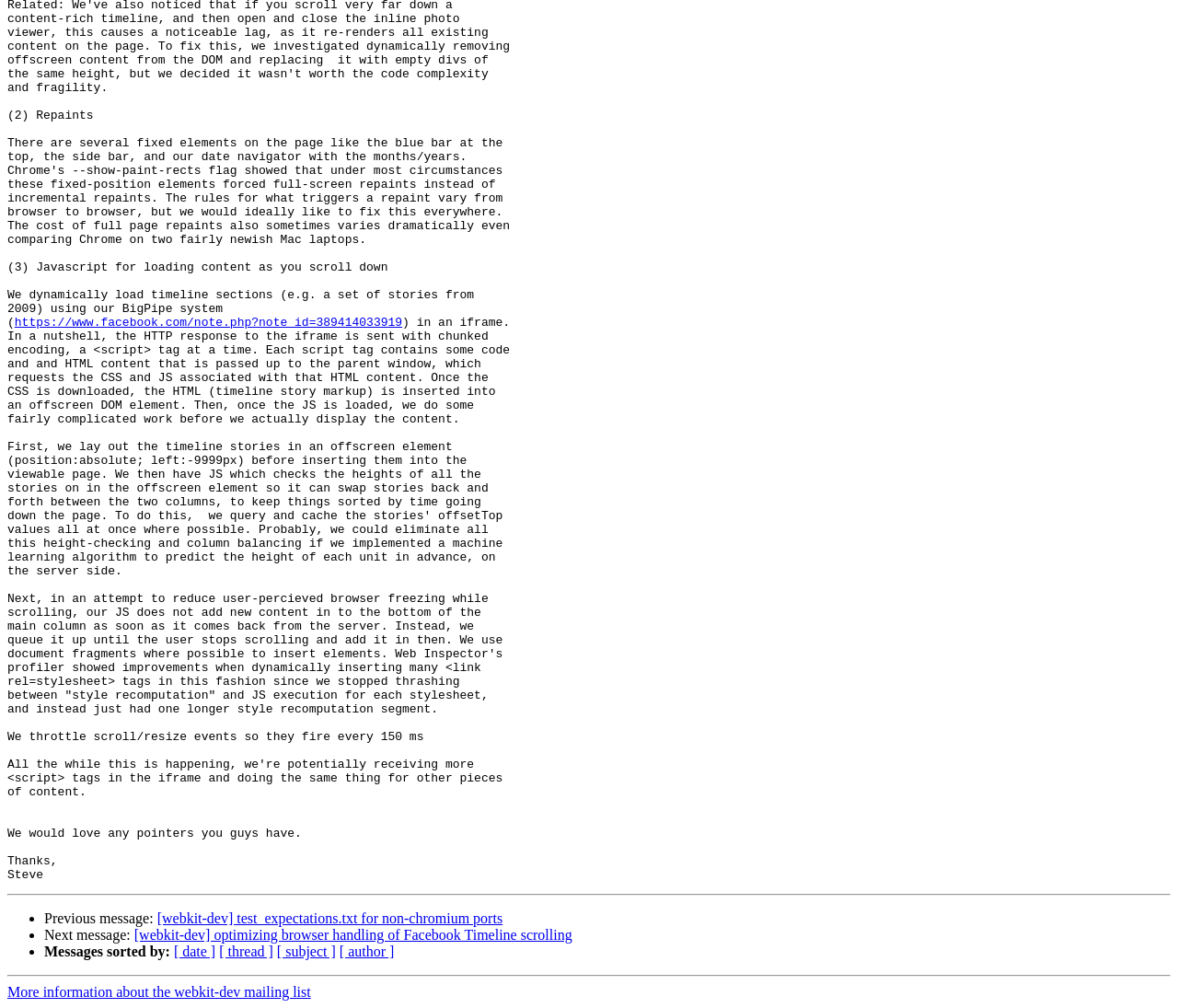Bounding box coordinates are specified in the format (top-left x, top-left y, bottom-right x, bottom-right y). All values are floating point numbers bounded between 0 and 1. Please provide the bounding box coordinate of the region this sentence describes: https://www.facebook.com/note.php?note_id=389414033919

[0.012, 0.314, 0.343, 0.327]